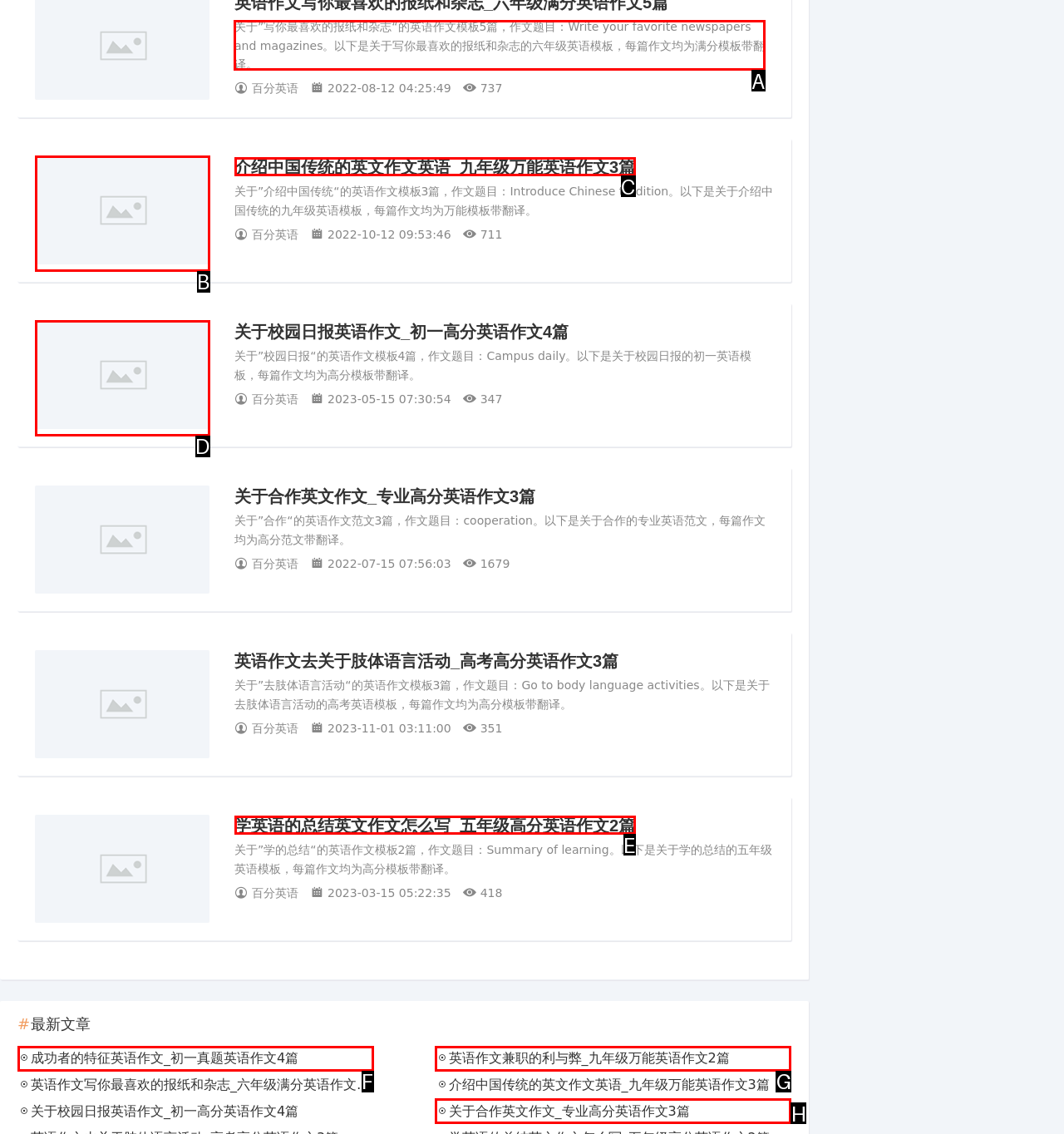From the given options, indicate the letter that corresponds to the action needed to complete this task: click the link to write about your favorite newspapers and magazines. Respond with only the letter.

A